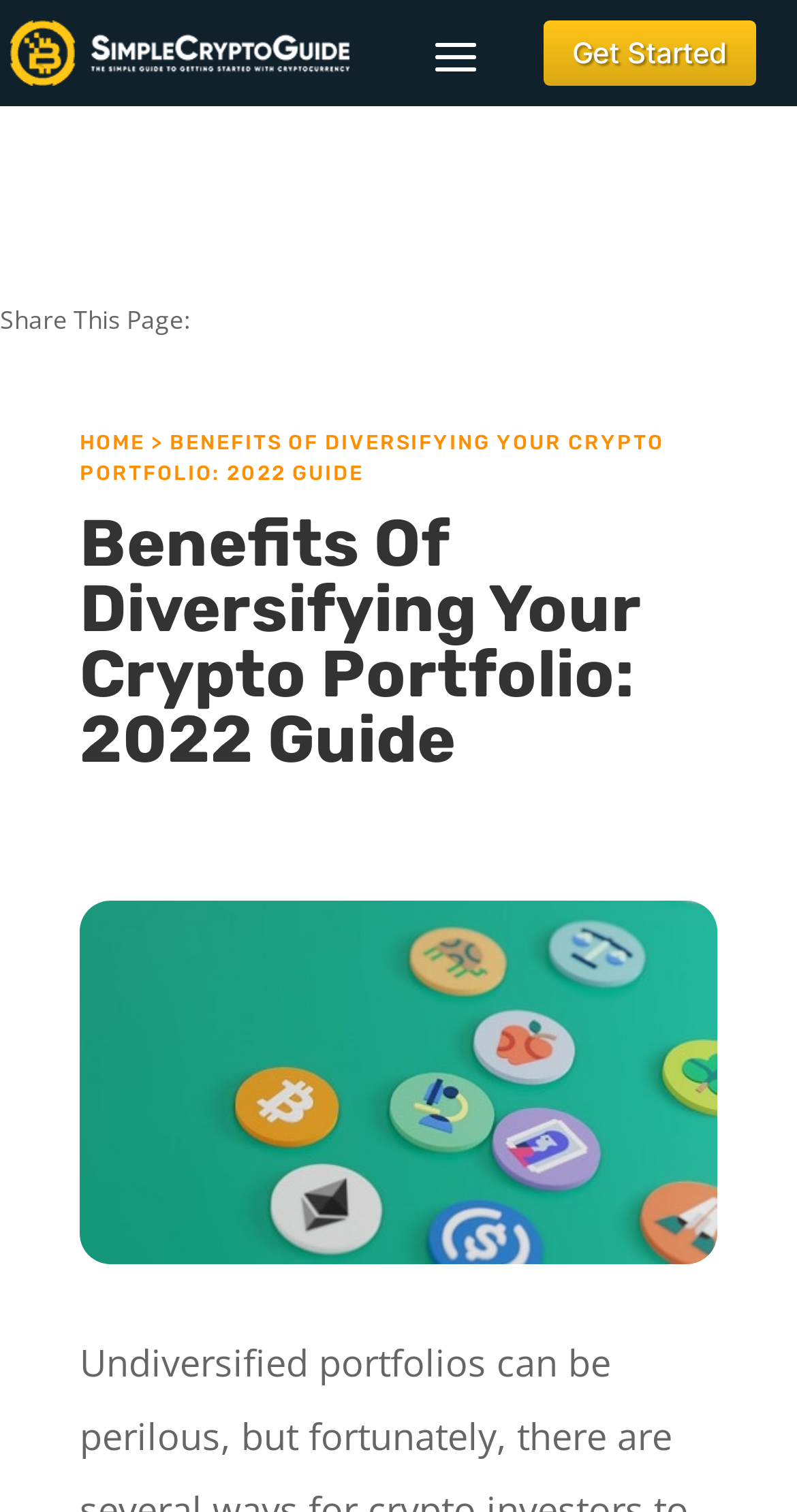How many headings are on the webpage?
Please provide a single word or phrase based on the screenshot.

2